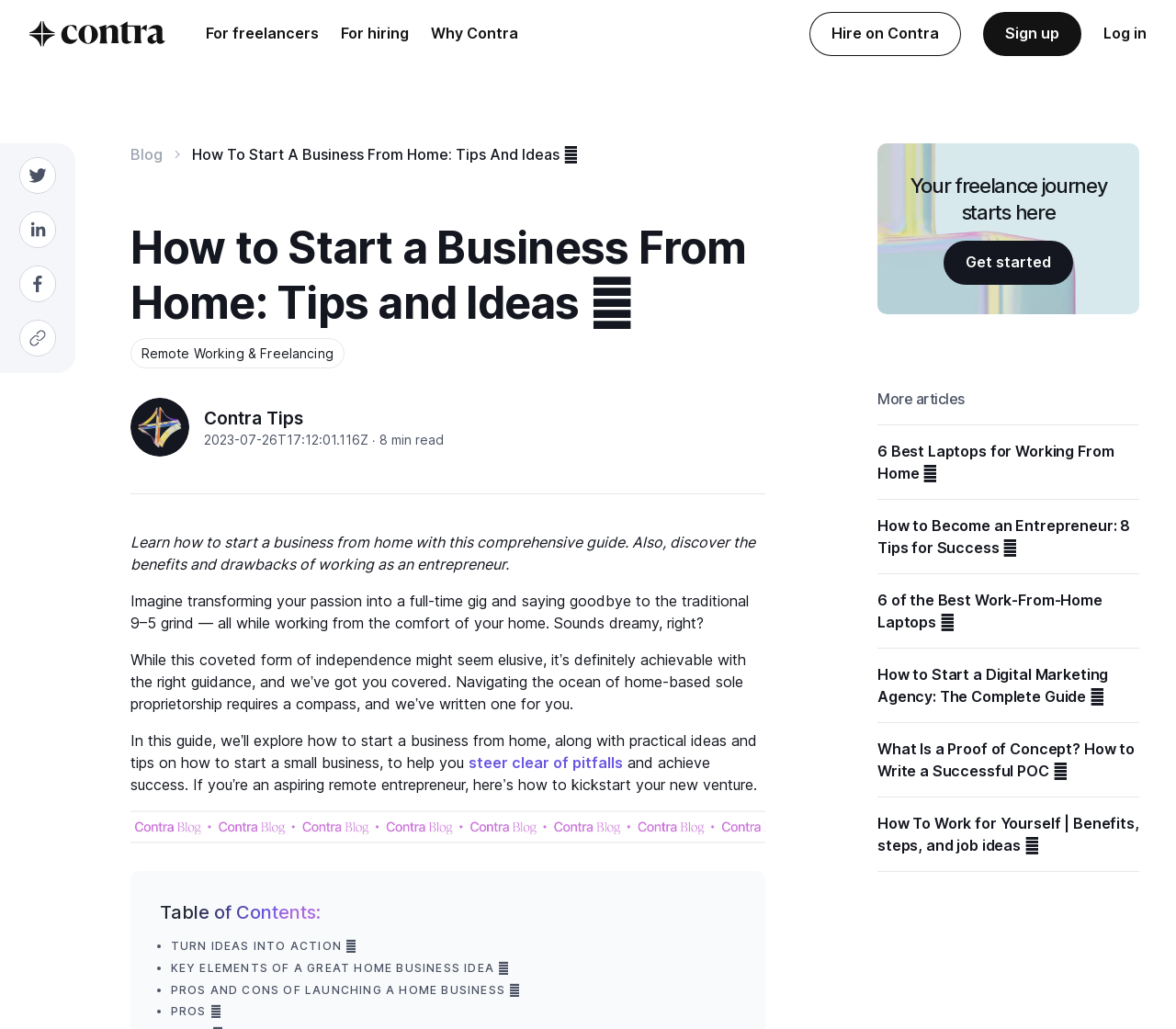Based on the element description: "Portfolios", identify the bounding box coordinates for this UI element. The coordinates must be four float numbers between 0 and 1, listed as [left, top, right, bottom].

[0.195, 0.147, 0.348, 0.169]